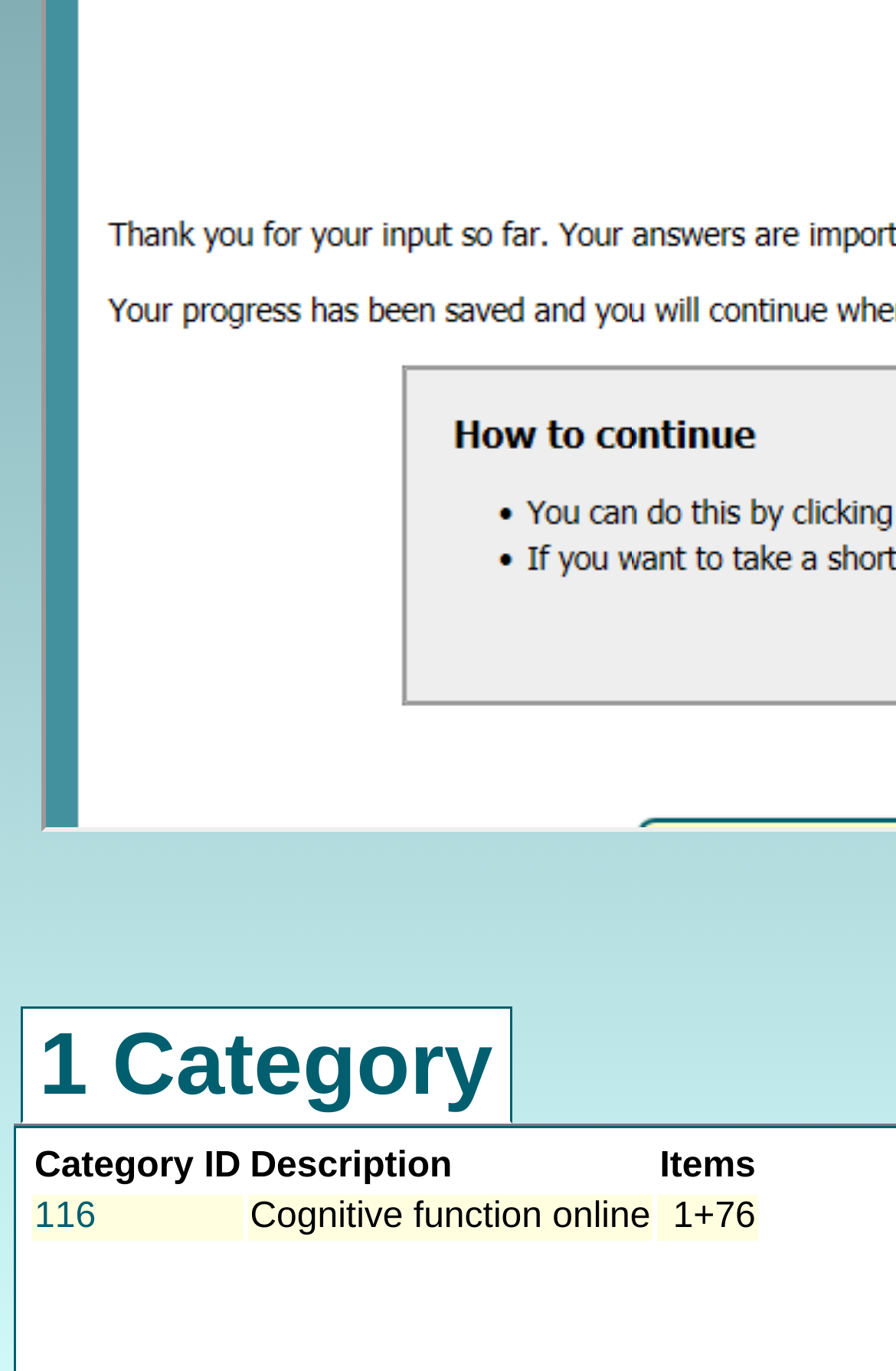Using the provided element description, identify the bounding box coordinates as (top-left x, top-left y, bottom-right x, bottom-right y). Ensure all values are between 0 and 1. Description: 1 Category

[0.023, 0.734, 0.571, 0.82]